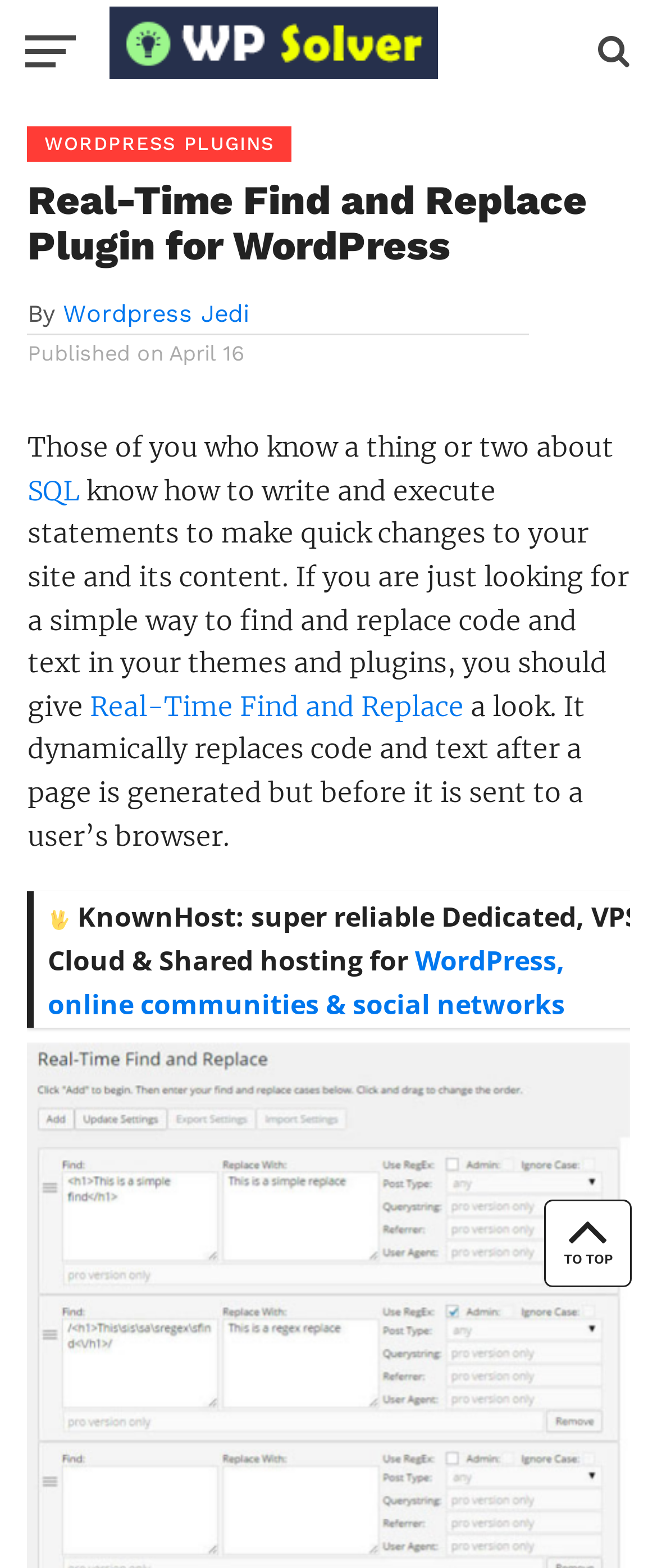Using the provided element description: "Wordpress Jedi", determine the bounding box coordinates of the corresponding UI element in the screenshot.

[0.095, 0.191, 0.38, 0.208]